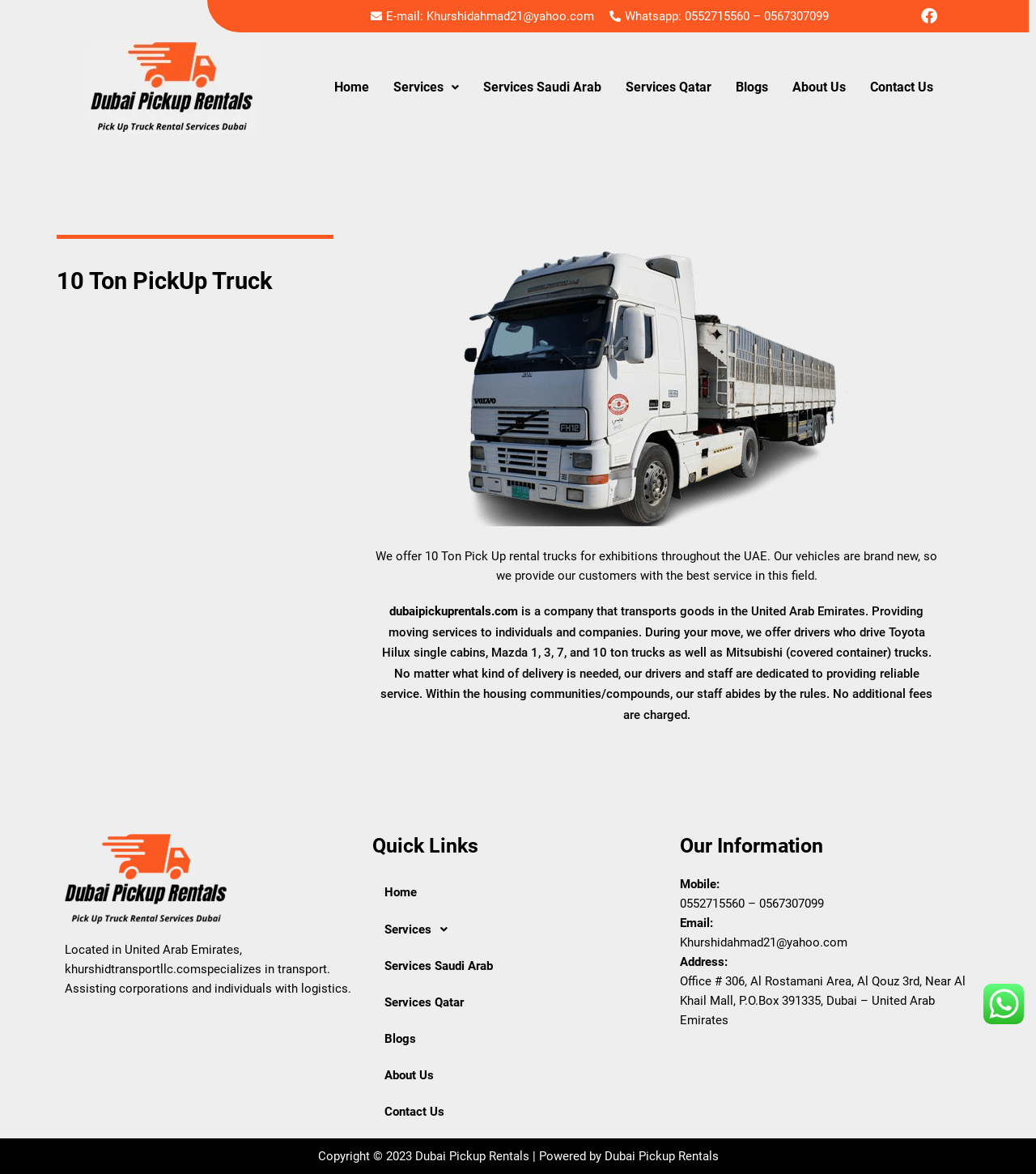Describe all the visual and textual components of the webpage comprehensively.

This webpage is about Dubai Pickup Rentals, a company that offers 10-ton pickup truck rentals for exhibitions throughout the UAE. At the top of the page, there are several links to social media platforms, including Facebook, as well as contact information, including email and WhatsApp numbers.

Below the top section, there is a main content area that takes up most of the page. It starts with a heading that reads "10 Ton PickUp Truck" and is followed by a large image that takes up about half of the content area. Below the image, there is a paragraph of text that describes the company's services, including the types of vehicles they offer and their commitment to providing reliable service.

To the right of the image, there is a smaller section with the company's website URL and a brief description of their services. Below this section, there is a longer paragraph of text that provides more information about the company's services, including the types of deliveries they can handle and their staff's dedication to providing reliable service.

At the bottom of the page, there are several sections with links to other parts of the website, including "Quick Links" and "Our Information". The "Quick Links" section has links to the website's main pages, including "Home", "Services", "Blogs", "About Us", and "Contact Us". The "Our Information" section has the company's contact information, including mobile numbers, email, and address.

There is also a small image at the bottom right corner of the page, and a copyright notice at the very bottom of the page.